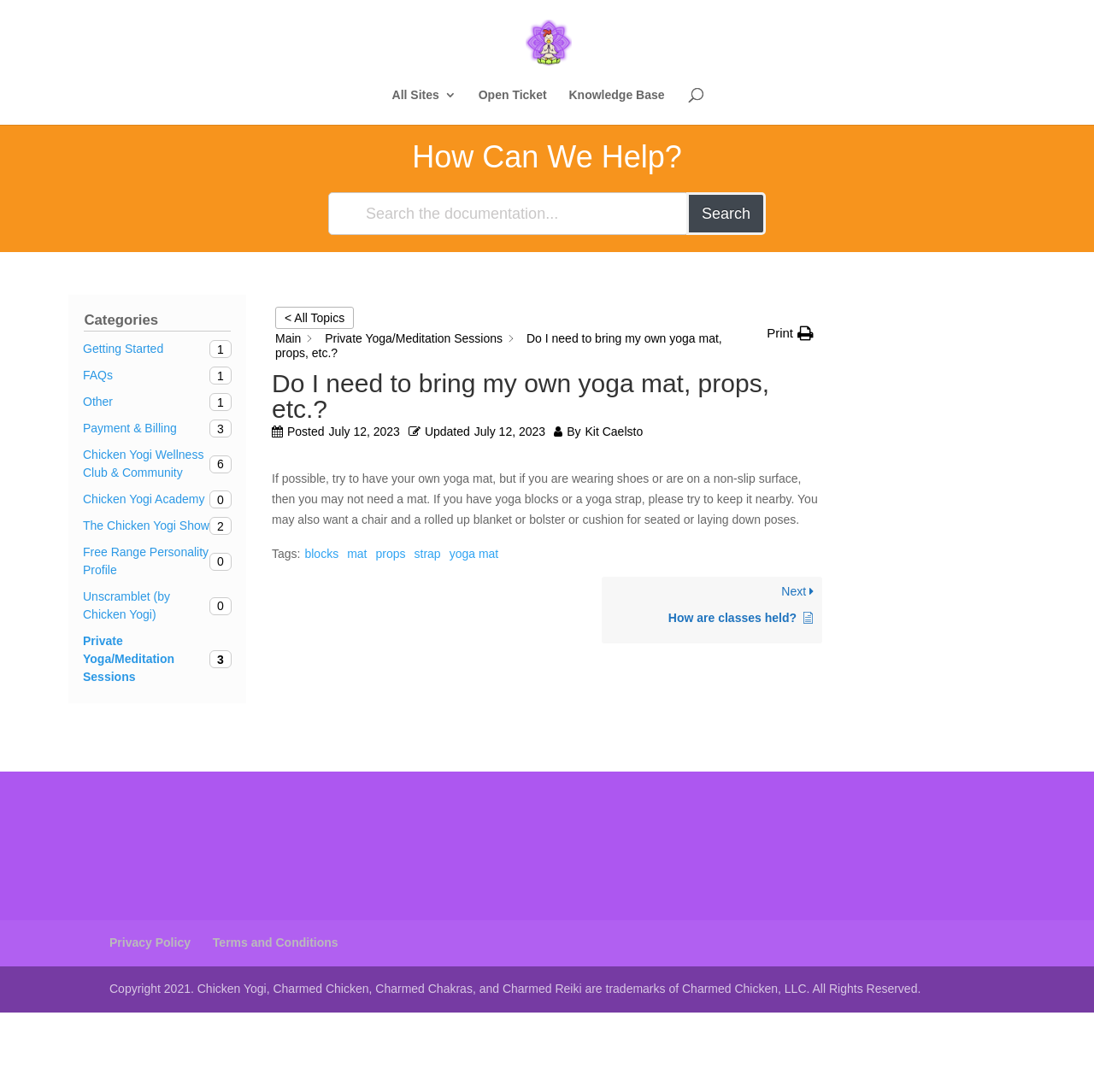Using the provided element description: "Search", identify the bounding box coordinates. The coordinates should be four floats between 0 and 1 in the order [left, top, right, bottom].

[0.627, 0.176, 0.7, 0.215]